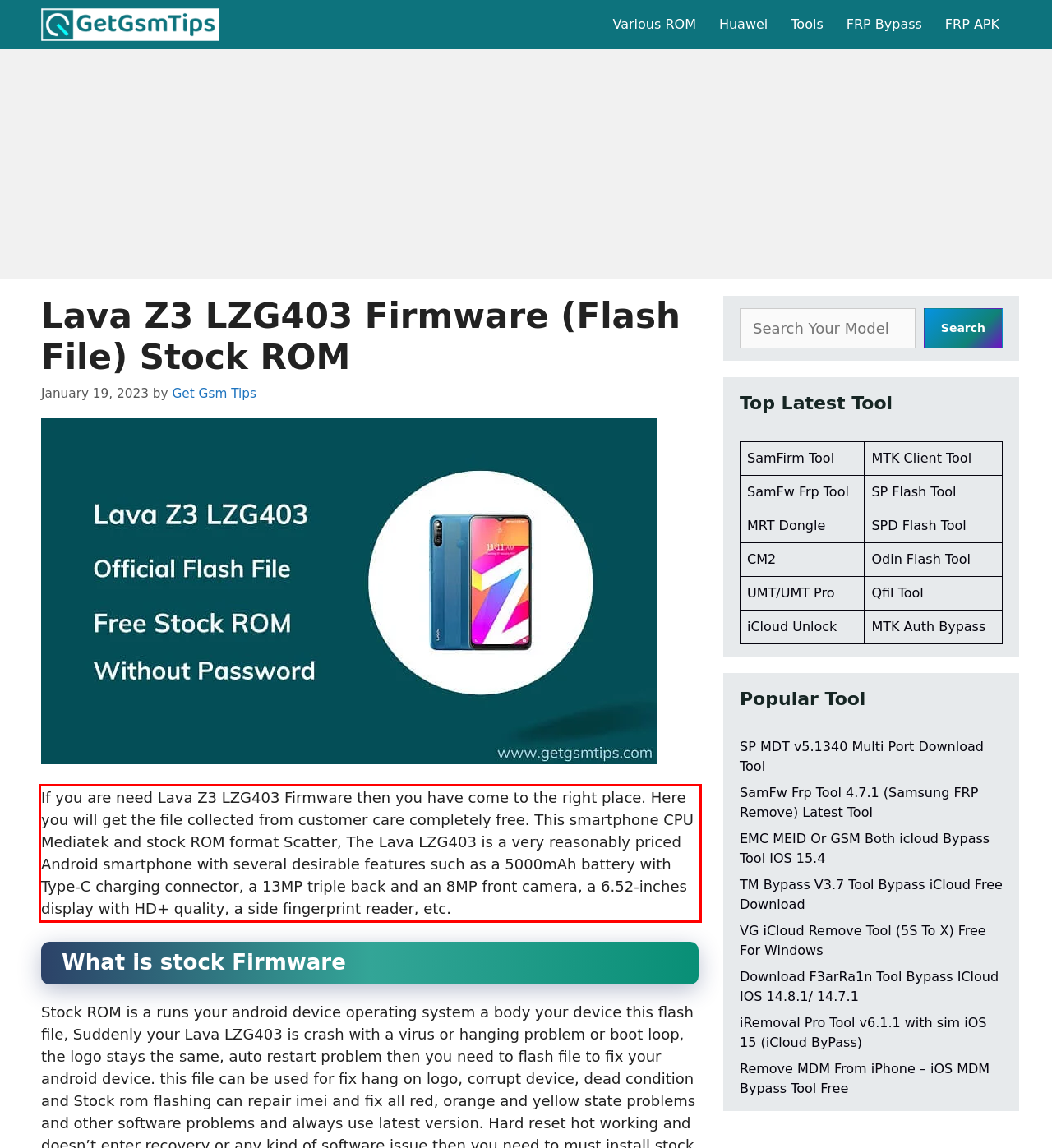Extract and provide the text found inside the red rectangle in the screenshot of the webpage.

If you are need Lava Z3 LZG403 Firmware then you have come to the right place. Here you will get the file collected from customer care completely free. This smartphone CPU Mediatek and stock ROM format Scatter, The Lava LZG403 is a very reasonably priced Android smartphone with several desirable features such as a 5000mAh battery with Type-C charging connector, a 13MP triple back and an 8MP front camera, a 6.52-inches display with HD+ quality, a side fingerprint reader, etc.